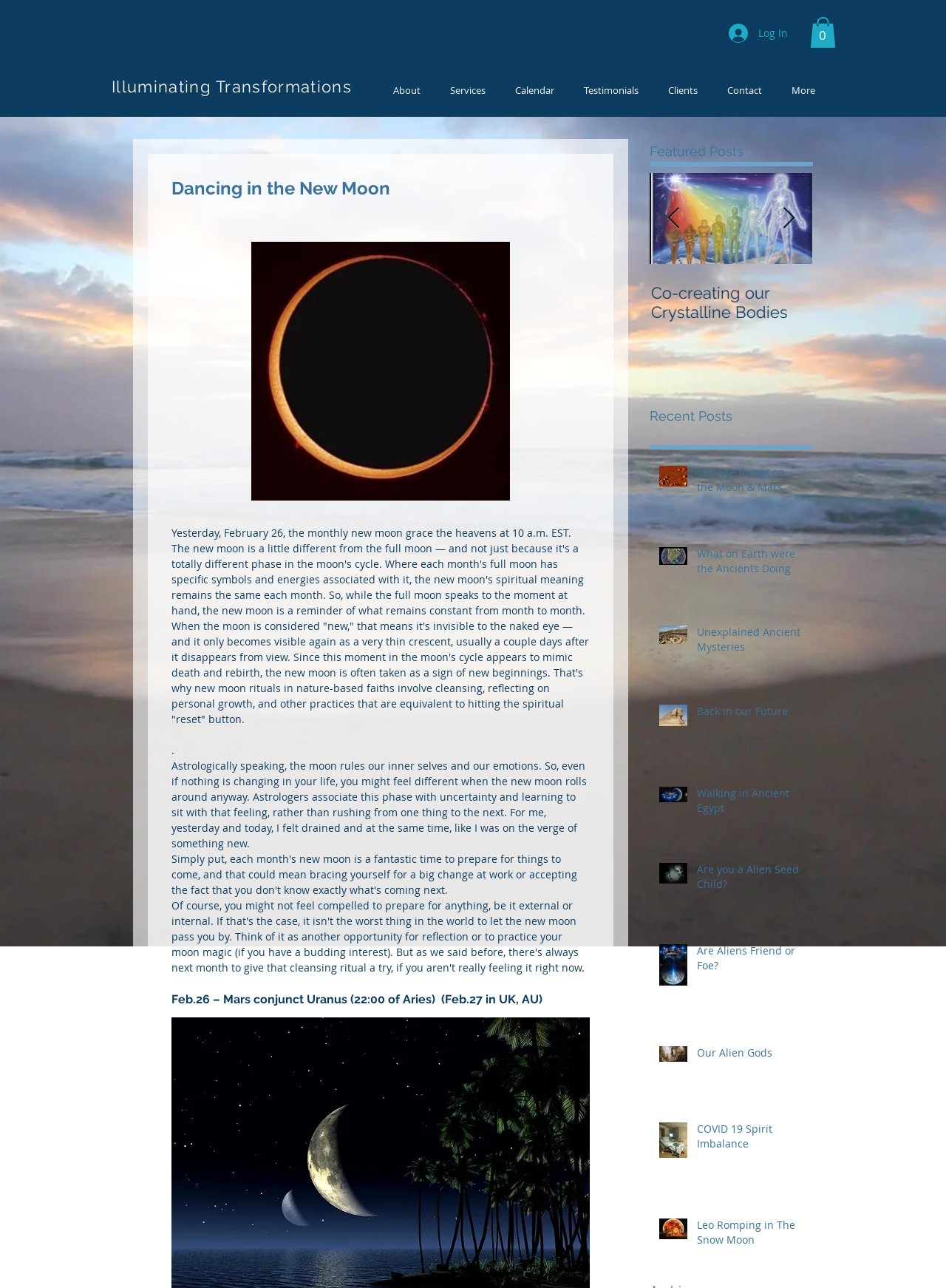Analyze the image and answer the question with as much detail as possible: 
What is the current phase of the moon?

The meta description of the webpage mentions 'Yesterday, February 26, the monthly new moon grace the heavens at 10 a.m. EST', indicating that the current phase of the moon is the new moon.